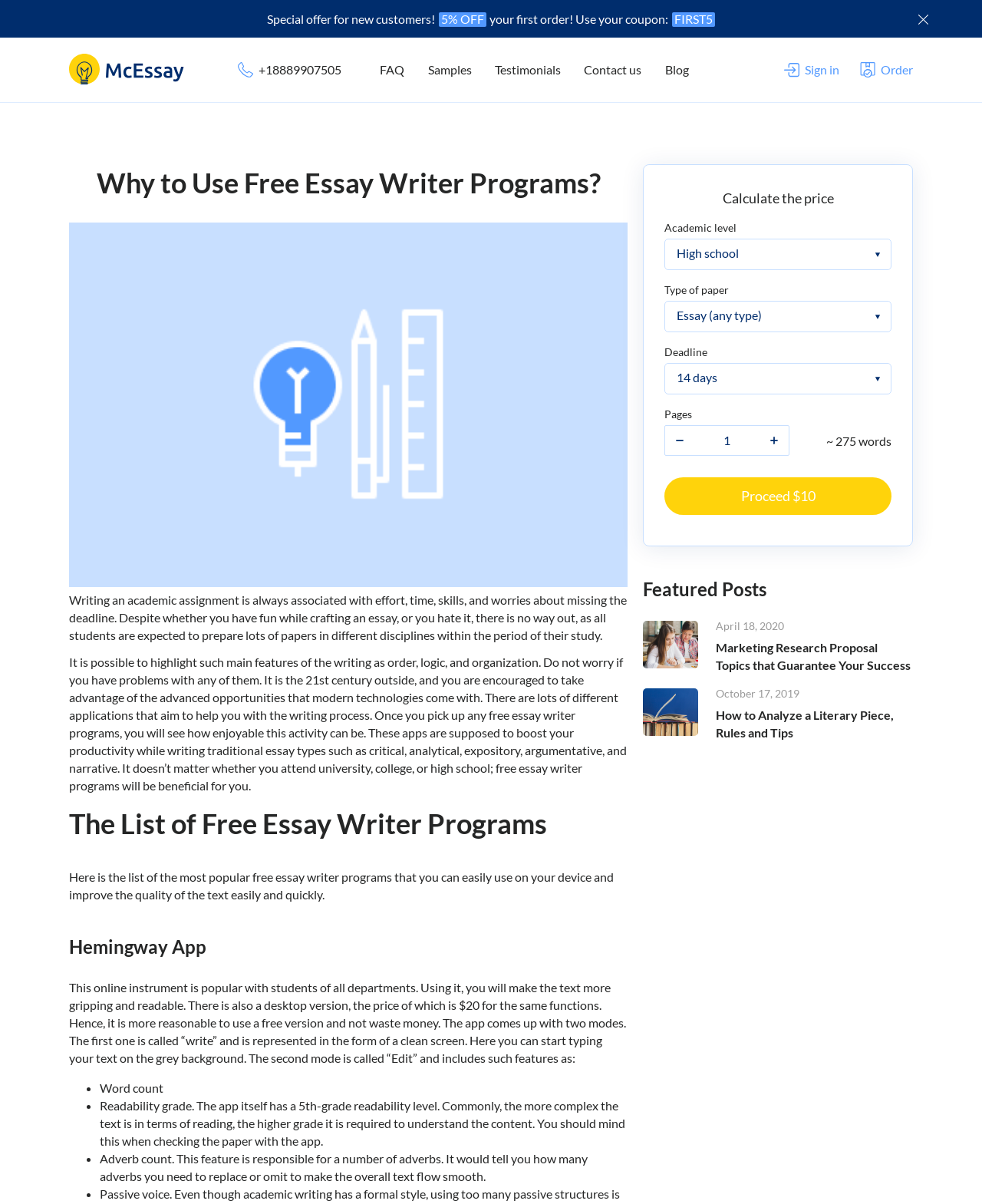Identify and provide the title of the webpage.

Why to Use Free Essay Writer Programs?